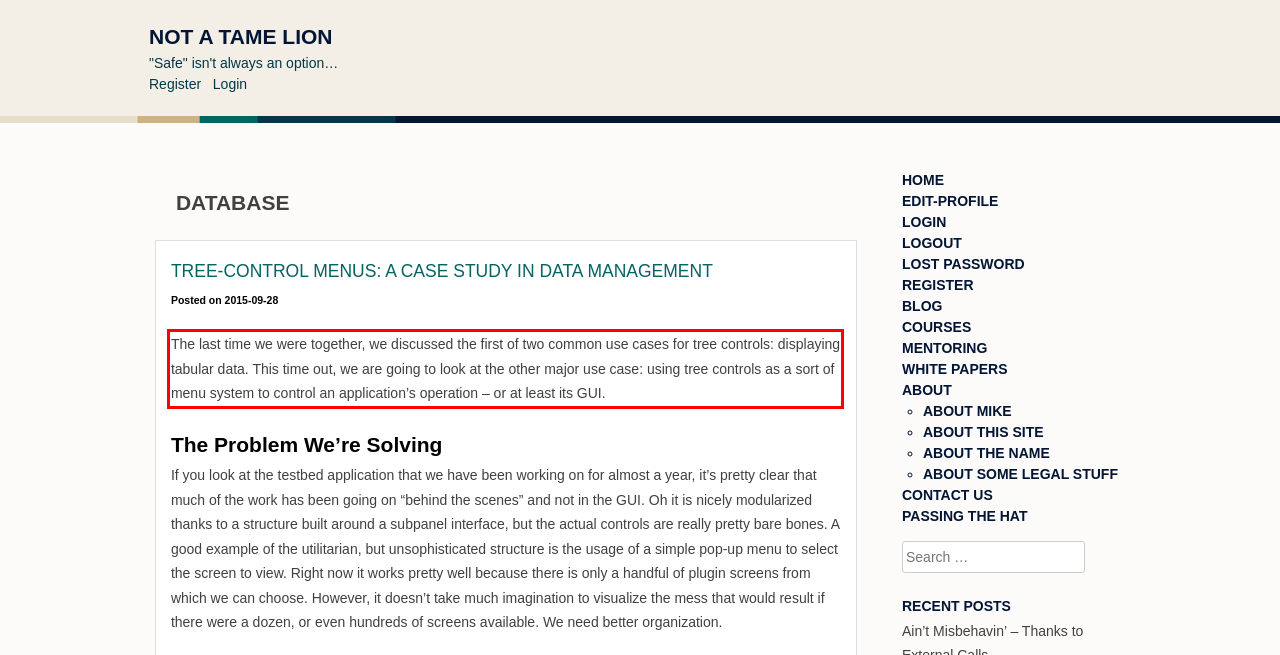Please recognize and transcribe the text located inside the red bounding box in the webpage image.

The last time we were together, we discussed the first of two common use cases for tree controls: displaying tabular data. This time out, we are going to look at the other major use case: using tree controls as a sort of menu system to control an application’s operation – or at least its GUI.